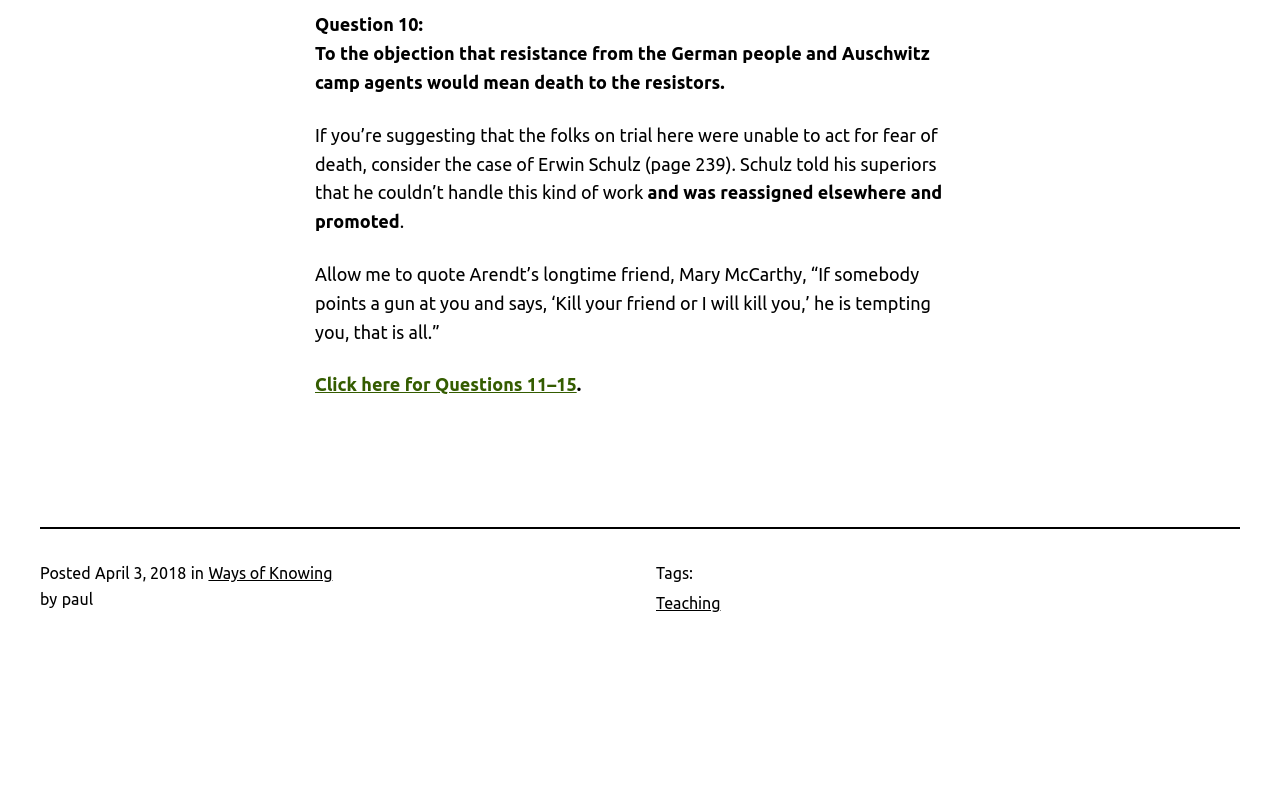Using details from the image, please answer the following question comprehensively:
Who is the author of the quote?

The quote 'If somebody points a gun at you and says, ‘Kill your friend or I will kill you,’ he is tempting you, that is all.' is attributed to Mary McCarthy, a longtime friend of Arendt, as mentioned in the text.